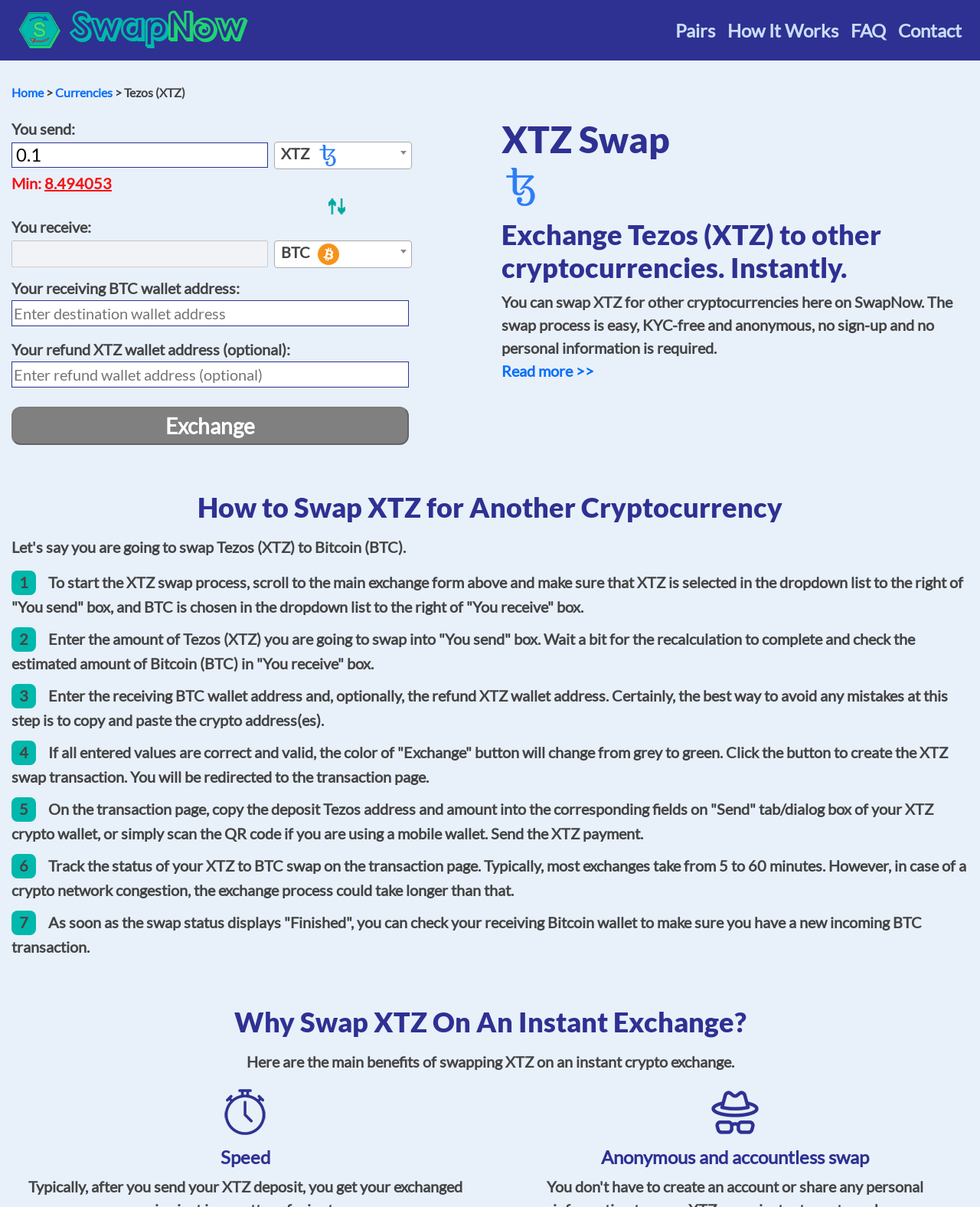Explain in detail what is displayed on the webpage.

This webpage is a cryptocurrency exchange platform, specifically for swapping Tezos (XTZ) to other cryptocurrencies. At the top left, there is a SwapNow logo, which is an image with a link to the SwapNow homepage. Next to it, there are navigation links to "Pairs", "How It Works", "FAQ", and "Contact".

Below the navigation links, there is a main section with a heading "XTZ Swap" and an image of Tezos. This section explains how to exchange Tezos for other cryptocurrencies, highlighting the benefits of using this platform, such as ease of use, no KYC or registration required, and no upper limits.

On the left side of the main section, there is a form to input the amount of Tezos to send and the receiving cryptocurrency, with a dropdown list to select the currencies. Below the form, there are text boxes to input the receiving wallet address and an optional refund wallet address.

To the right of the form, there is a step-by-step guide on how to swap XTZ for another cryptocurrency, with numbered instructions and explanatory text. The guide covers selecting the currencies, entering the amount and wallet addresses, and tracking the status of the swap.

Further down the page, there is a section highlighting the benefits of swapping XTZ on an instant exchange, including speed and anonymity. This section features icons and headings for each benefit, with a brief description below.

At the bottom of the page, there is a prominent "Exchange" button, which is currently disabled.